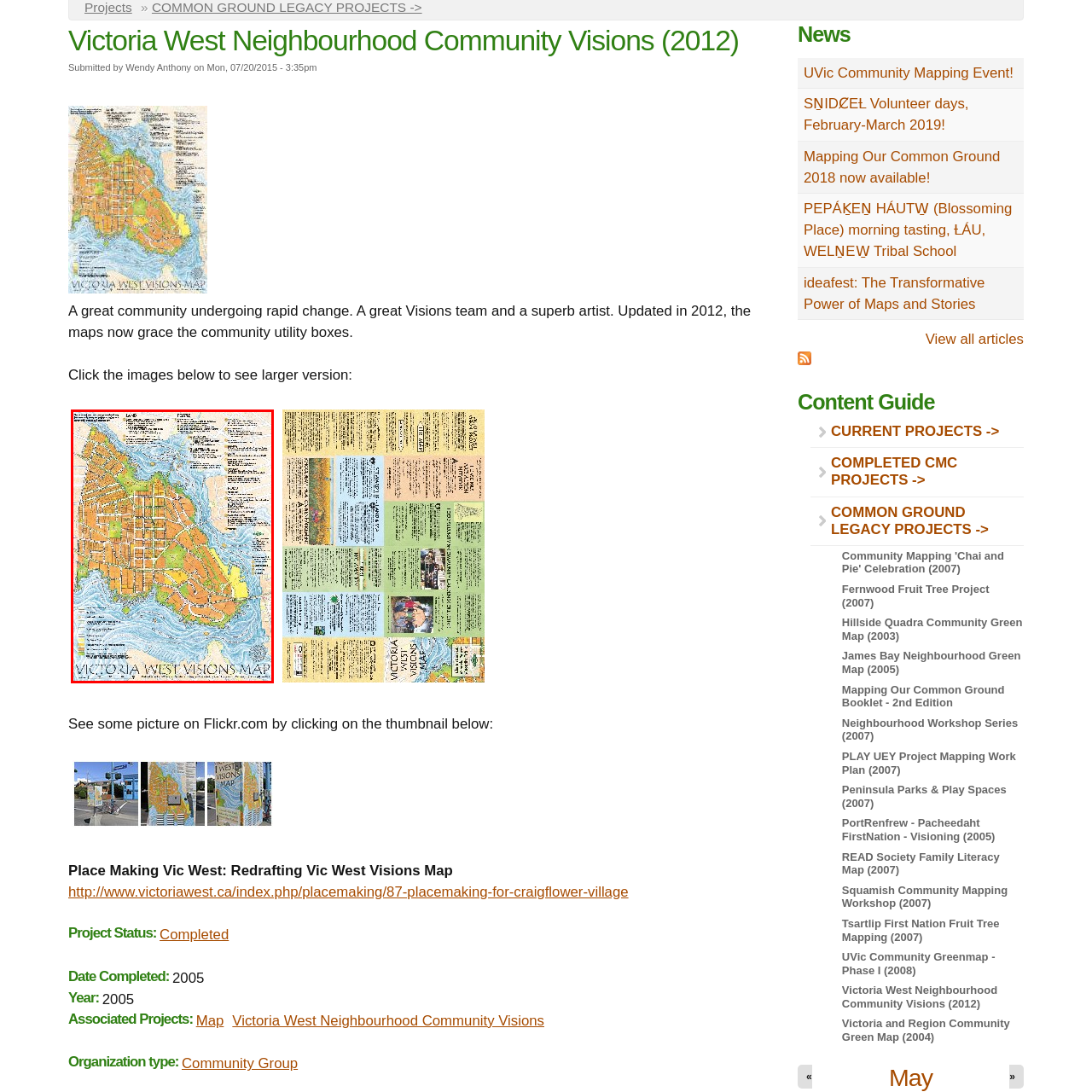Offer a detailed description of the content within the red-framed image.

The image depicts the "Victoria West Visions Map," a visually engaging map showcasing the Victoria West neighborhood in British Columbia. This map illustrates various community features and land uses, with areas marked in vibrant colors to represent parks, residential zones, and other key landmarks. Surrounding the map are detailed notes and annotations that provide additional context about the area's development and vision for the future. Highlighting the waterfront, the map's design integrates natural elements, emphasizing the scenic beauty of the region. This updated edition, crafted by local community efforts, serves as a valuable resource for residents and visitors, reflecting the dynamic changes and aspirations within the community since its update in 2012.